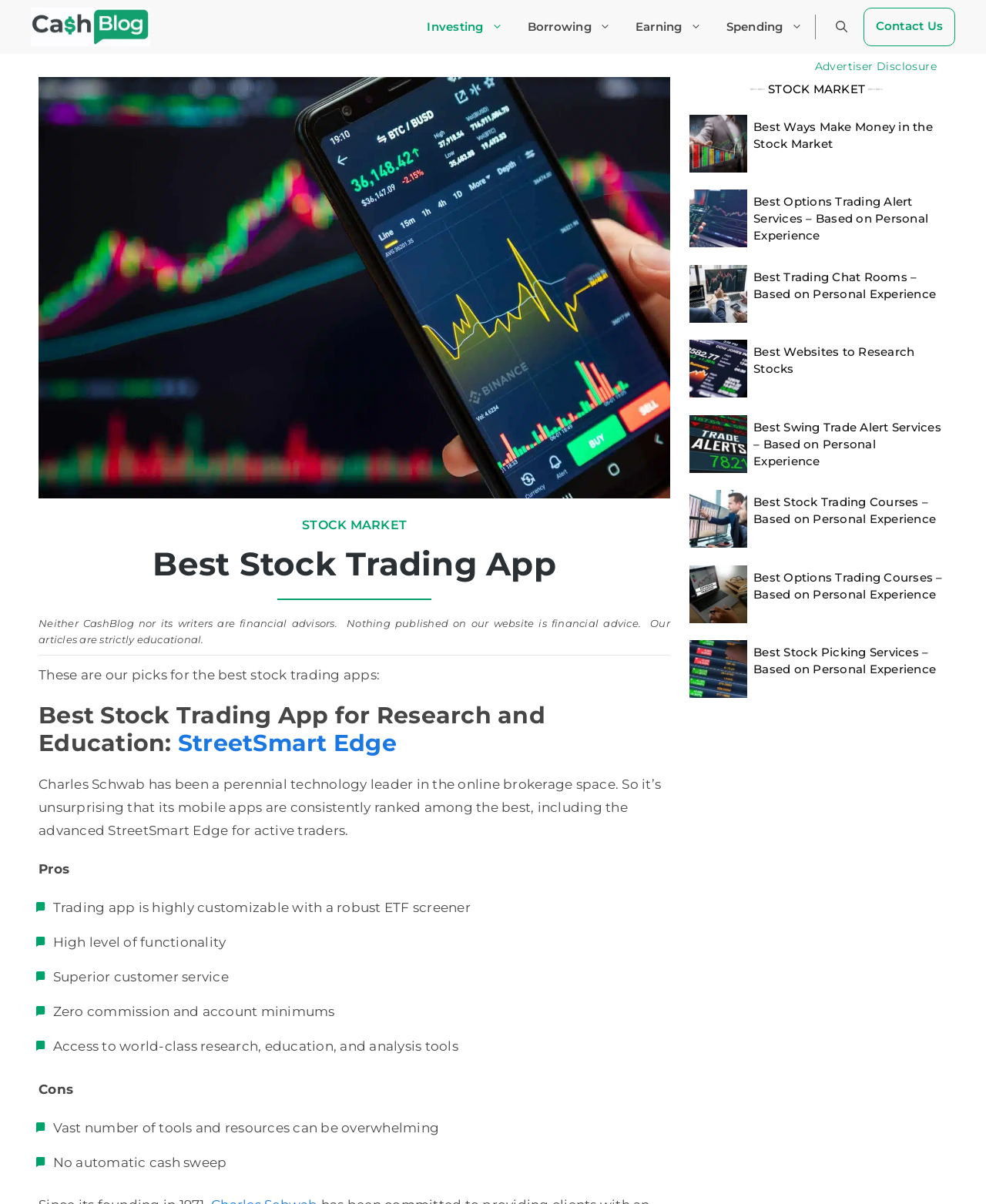Use a single word or phrase to answer the question:
What is the name of the website?

CashBlog